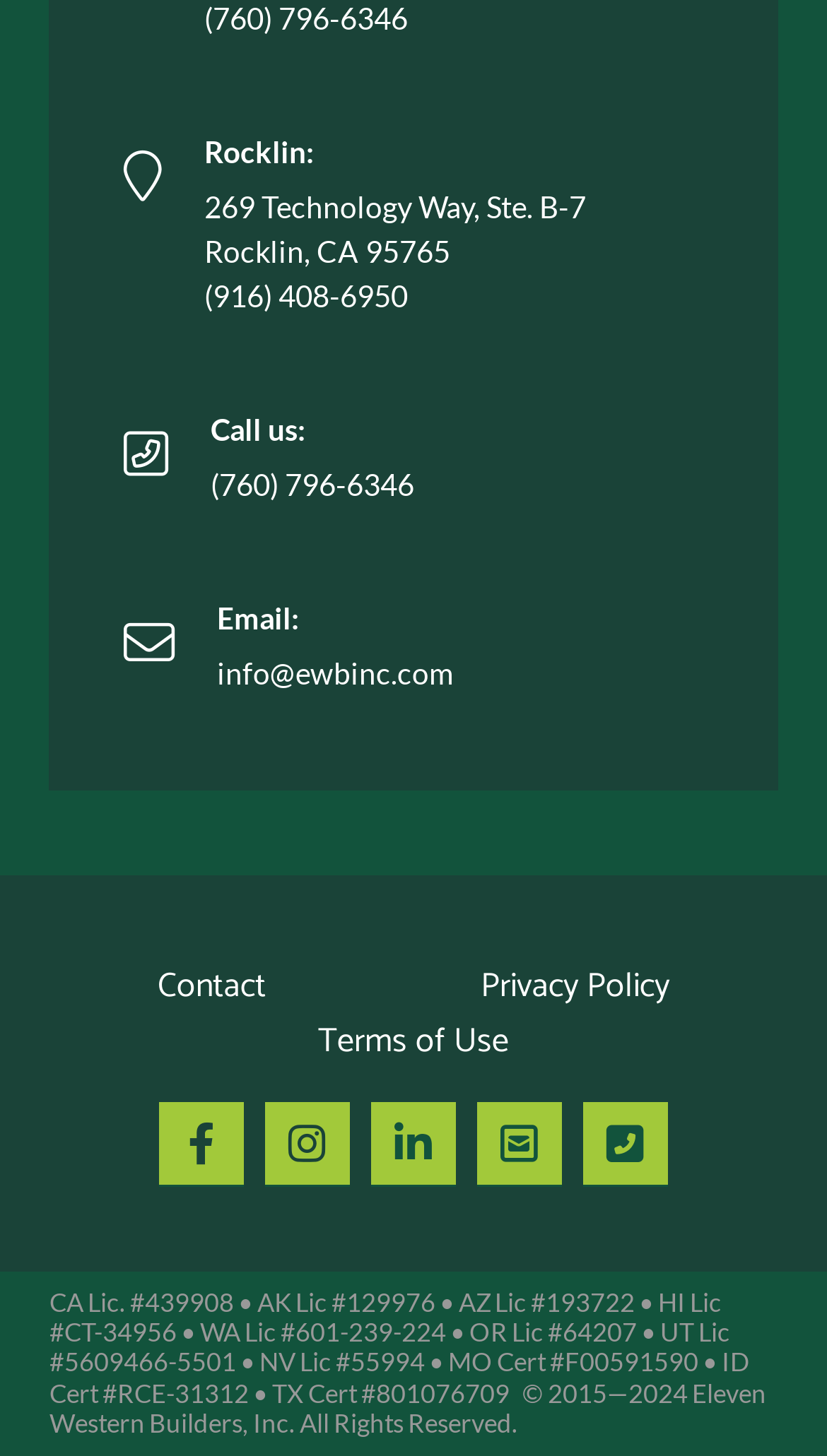What year did the company's copyright start?
Offer a detailed and exhaustive answer to the question.

I found the copyright information by reading the text at the bottom of the page, which mentions the years 2015-2024. The starting year of the copyright is 2015.